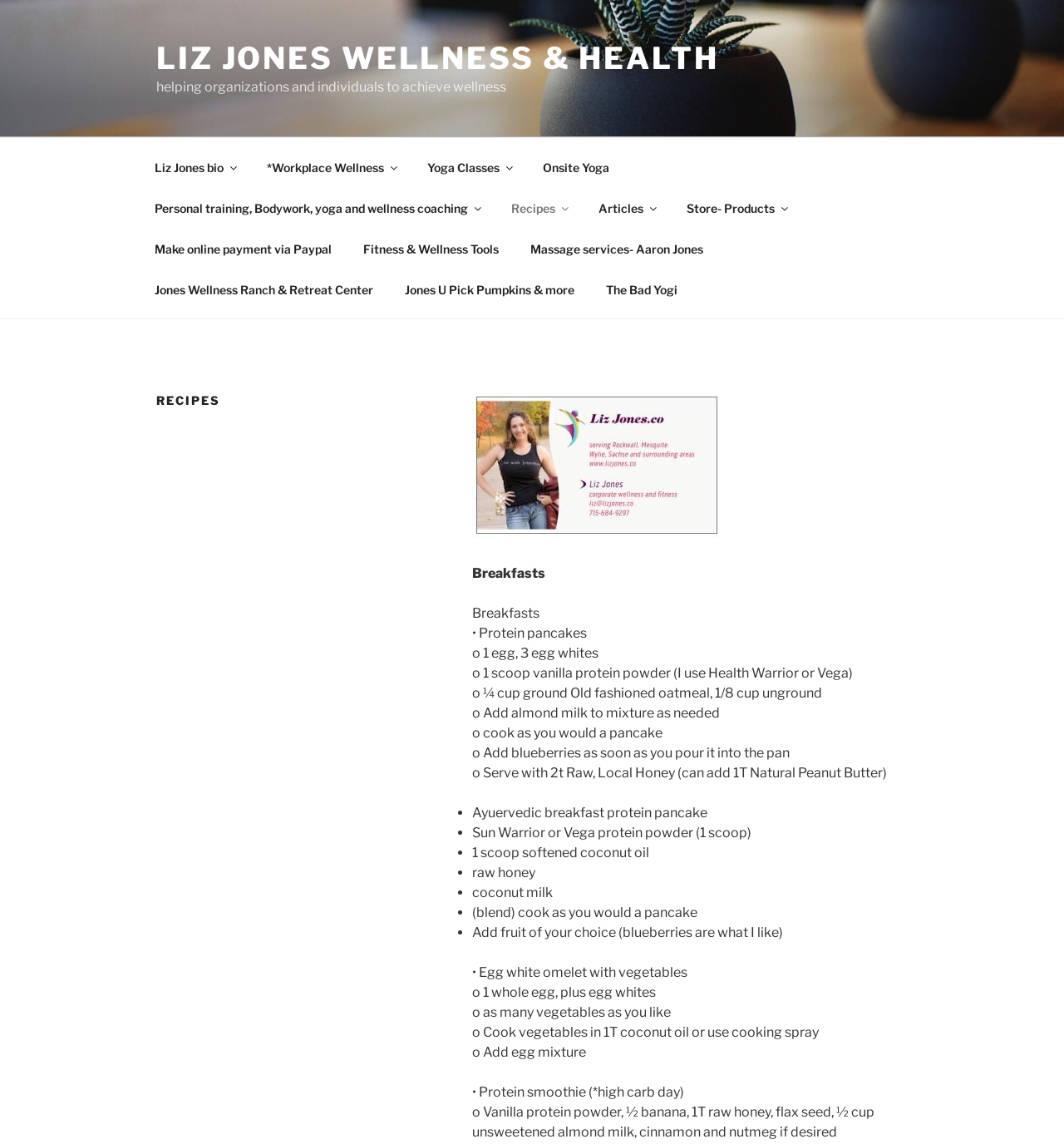Give a one-word or short phrase answer to this question: 
What is the main category of recipes on this page?

Breakfasts